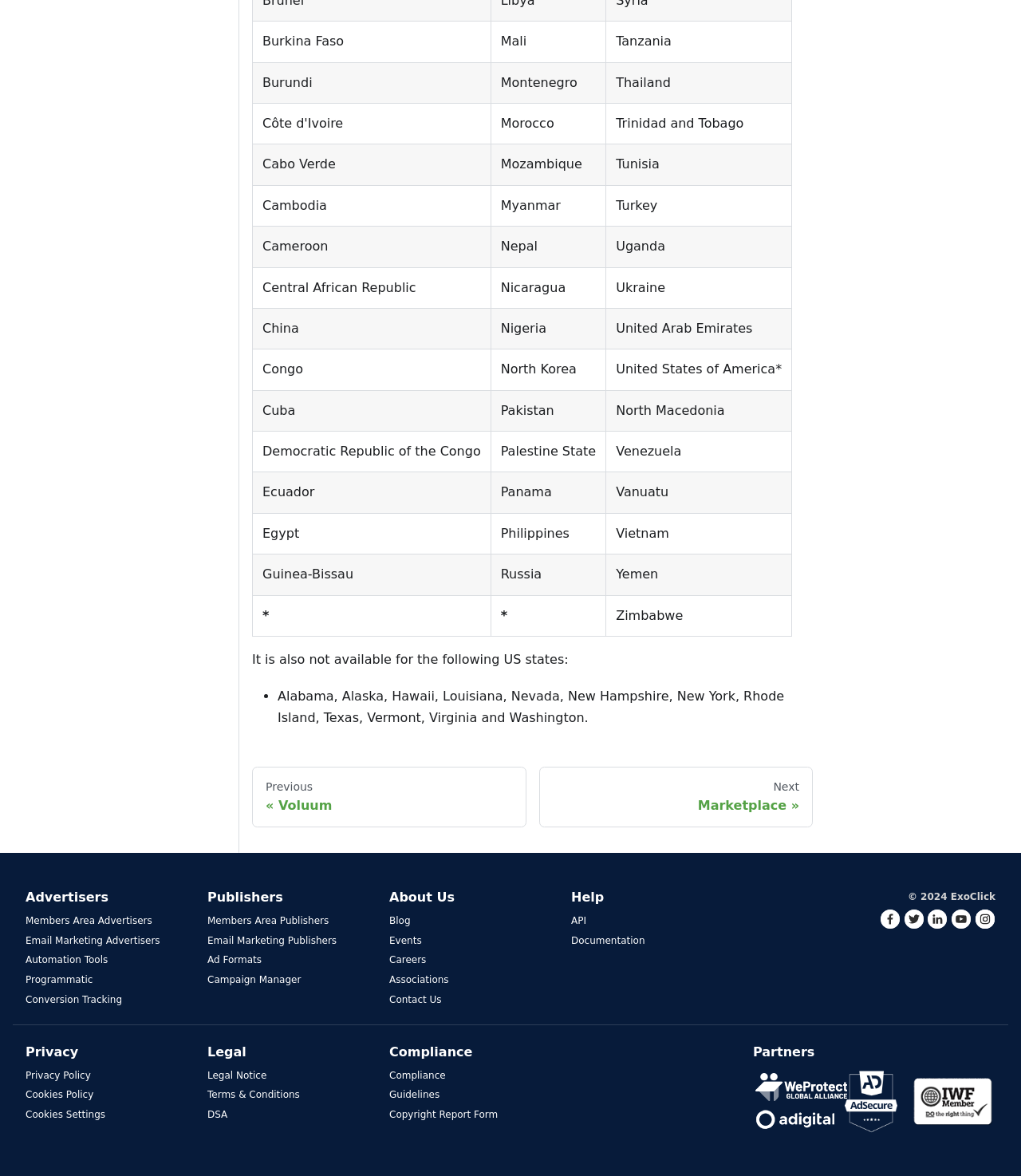What is the purpose of the list below the grid?
Give a thorough and detailed response to the question.

Below the grid of countries, I see a list of US states, including Alabama, Alaska, Hawaii, and others. The list is preceded by a statement indicating that something is not available in these states.